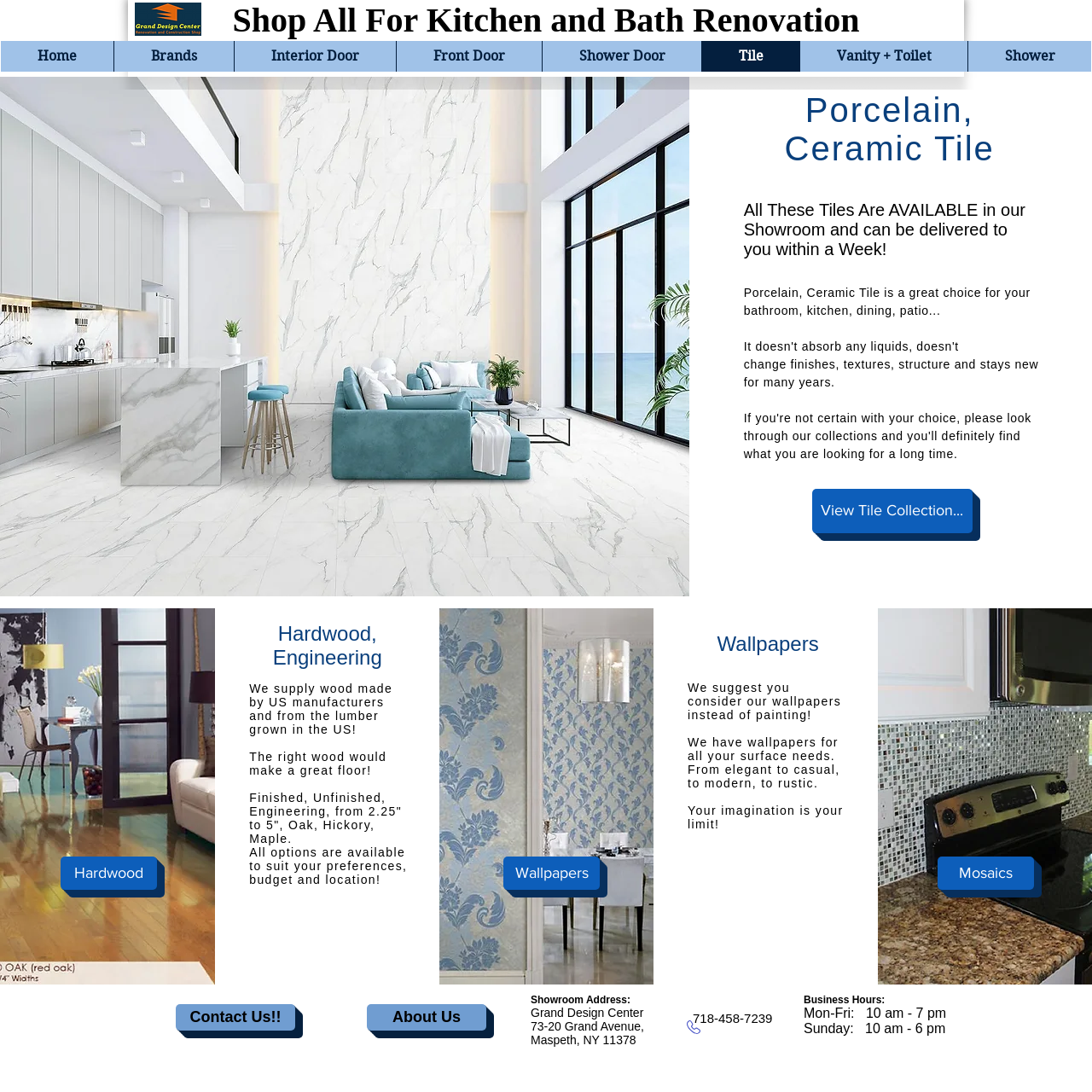Please determine the bounding box coordinates of the element's region to click for the following instruction: "View related post about Oman and Tanzania joint investments".

None